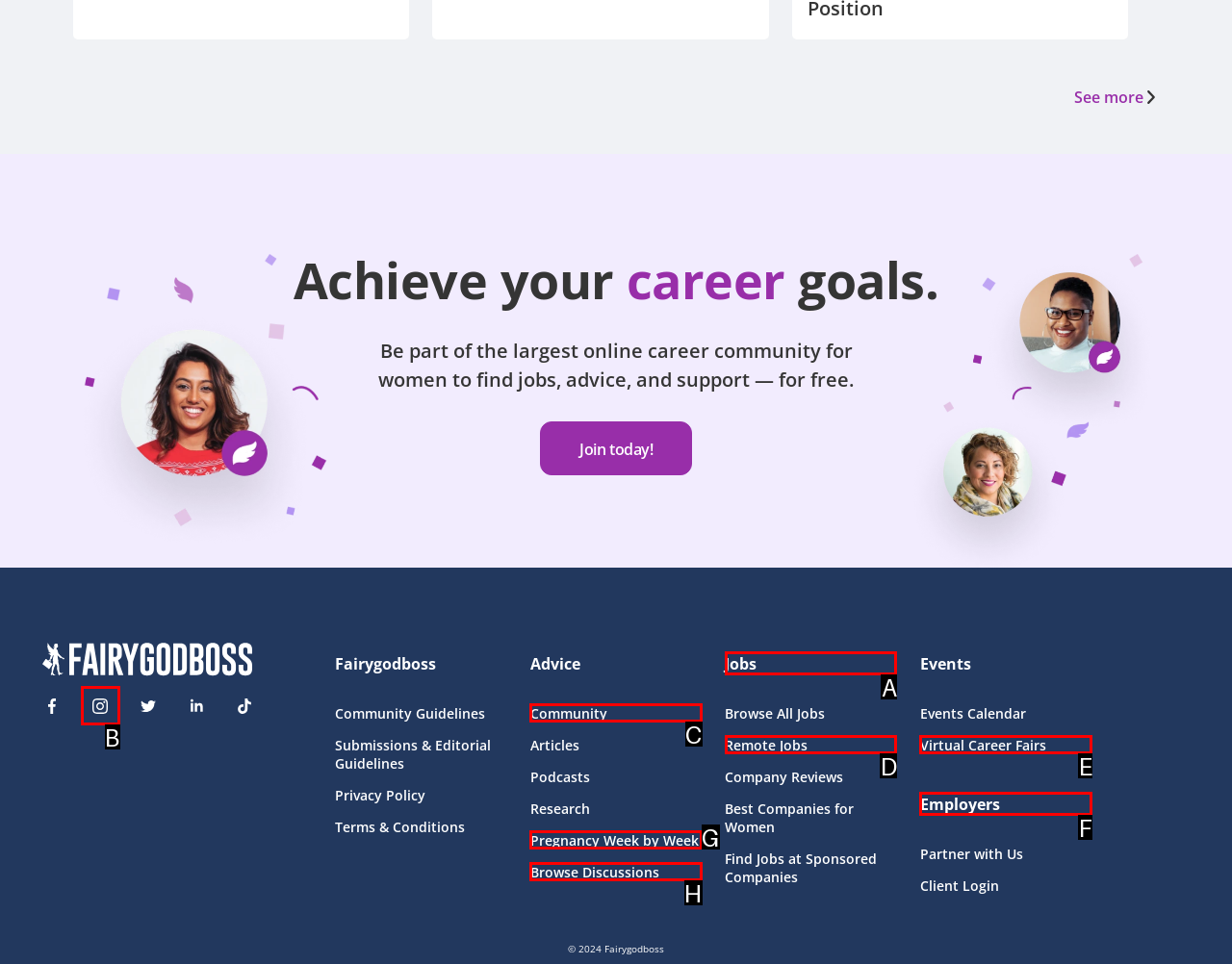Please select the letter of the HTML element that fits the description: name="input_1" placeholder="Enter Your Email". Answer with the option's letter directly.

None